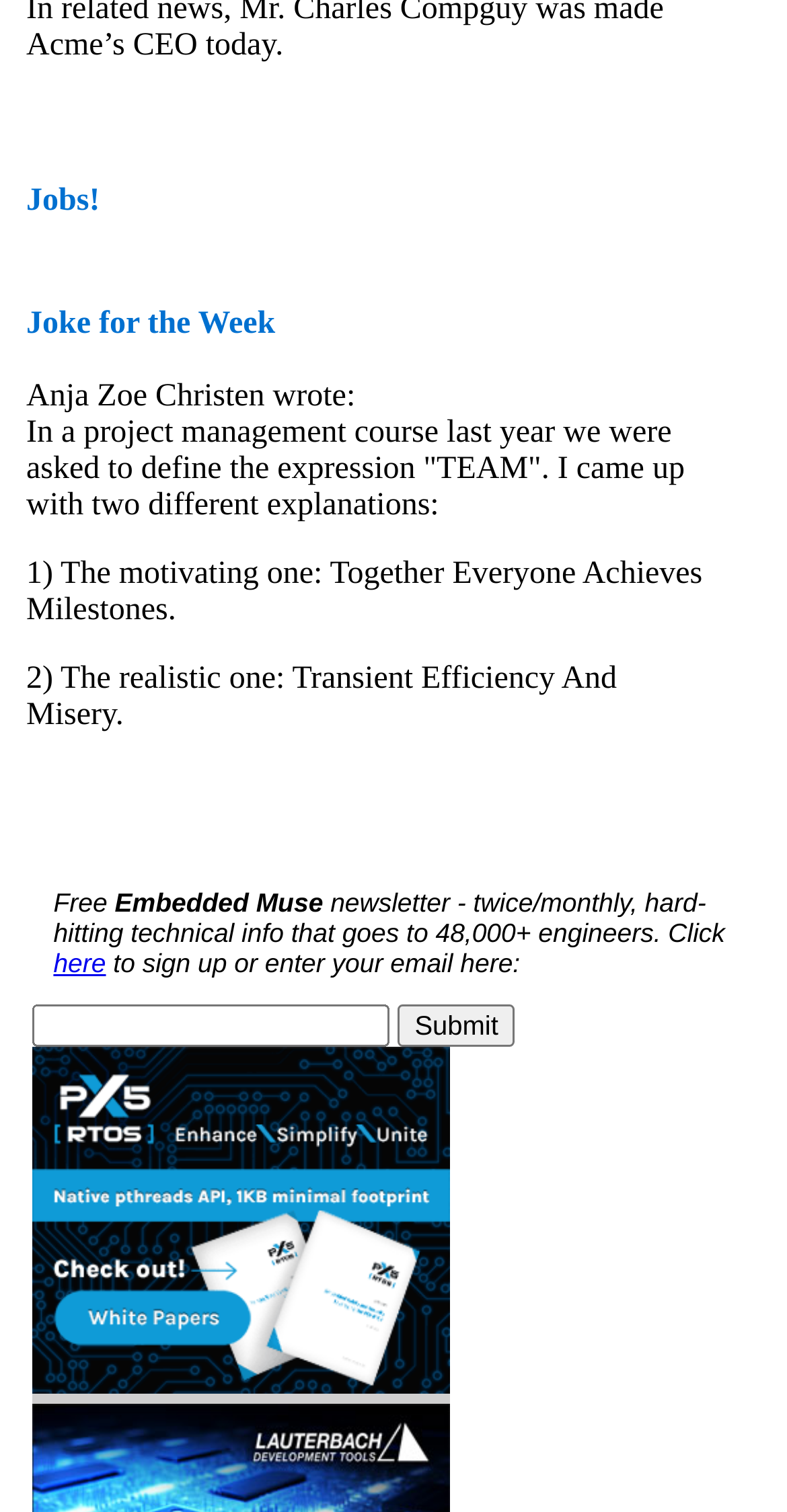What is the joke for the week about?
Please provide a single word or phrase answer based on the image.

TEAM definition